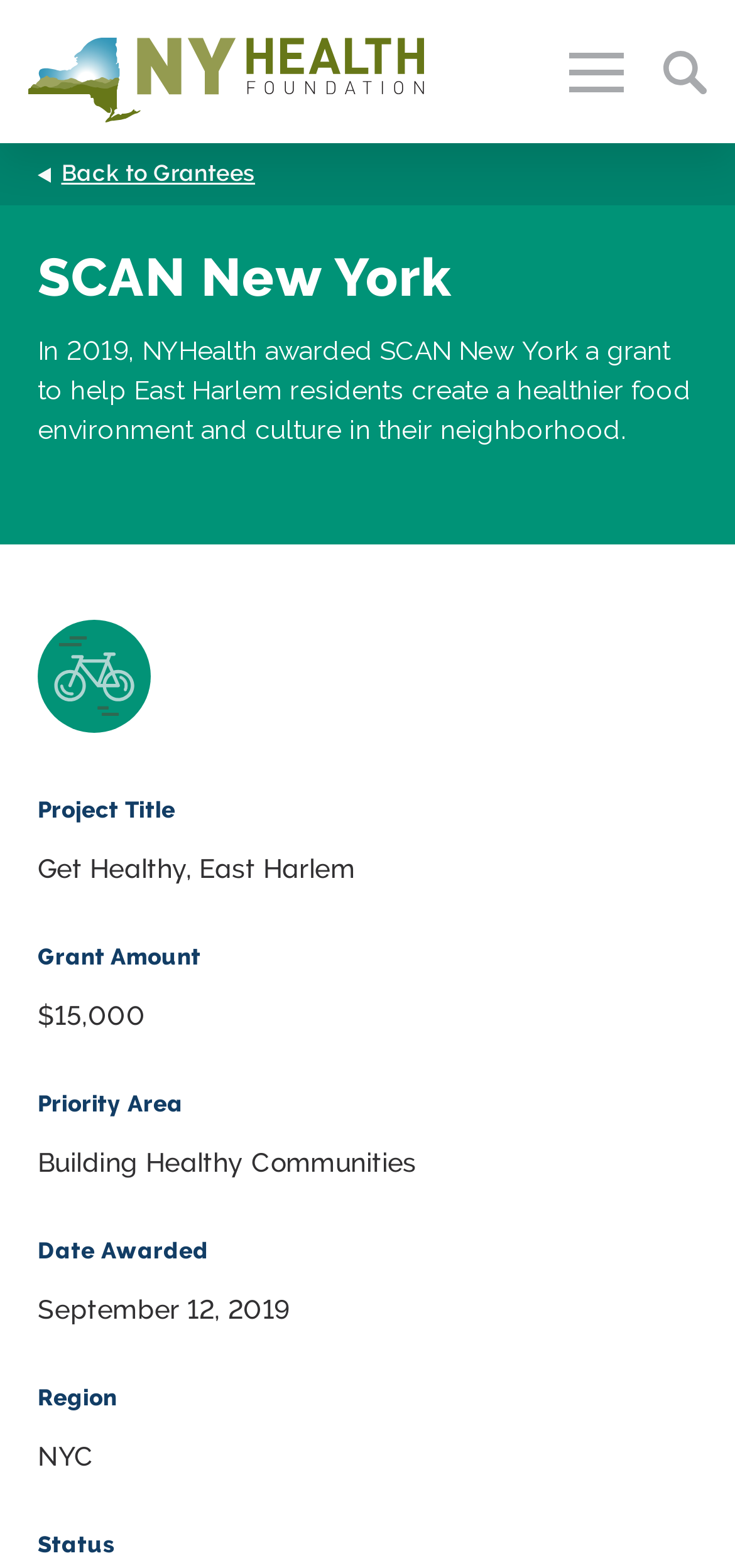Find and indicate the bounding box coordinates of the region you should select to follow the given instruction: "Go to previous post".

None